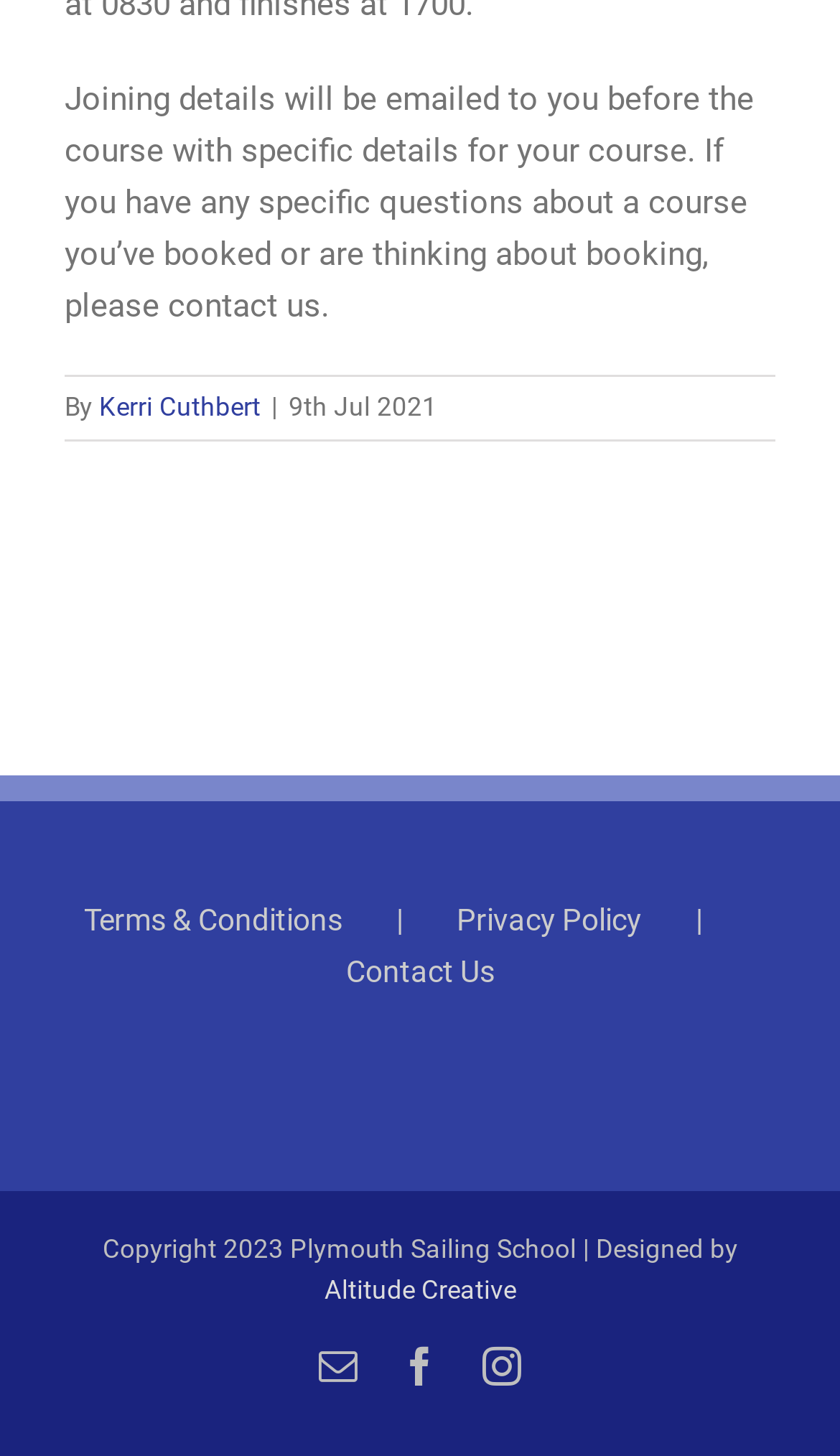Please specify the bounding box coordinates of the element that should be clicked to execute the given instruction: 'Email us'. Ensure the coordinates are four float numbers between 0 and 1, expressed as [left, top, right, bottom].

[0.379, 0.925, 0.426, 0.951]